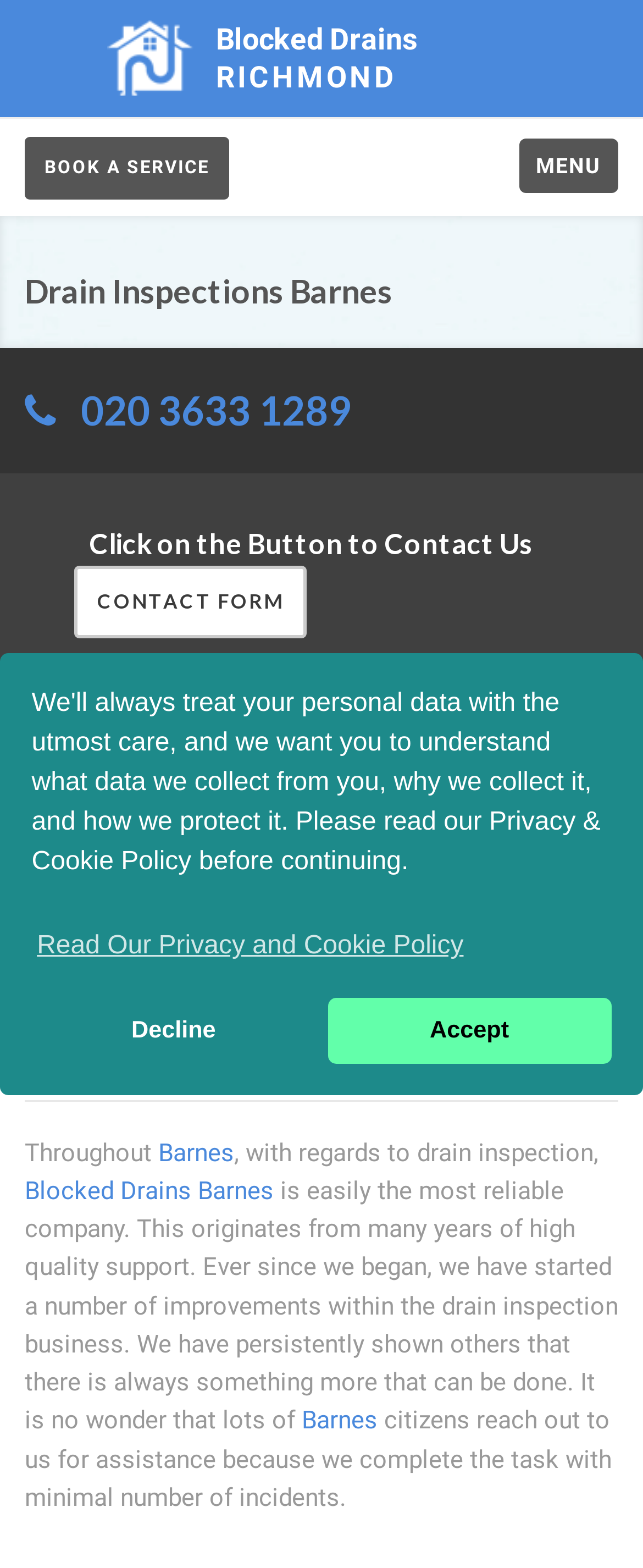Find the bounding box coordinates for the area you need to click to carry out the instruction: "Go to the page of Depeche Mode". The coordinates should be four float numbers between 0 and 1, indicated as [left, top, right, bottom].

None